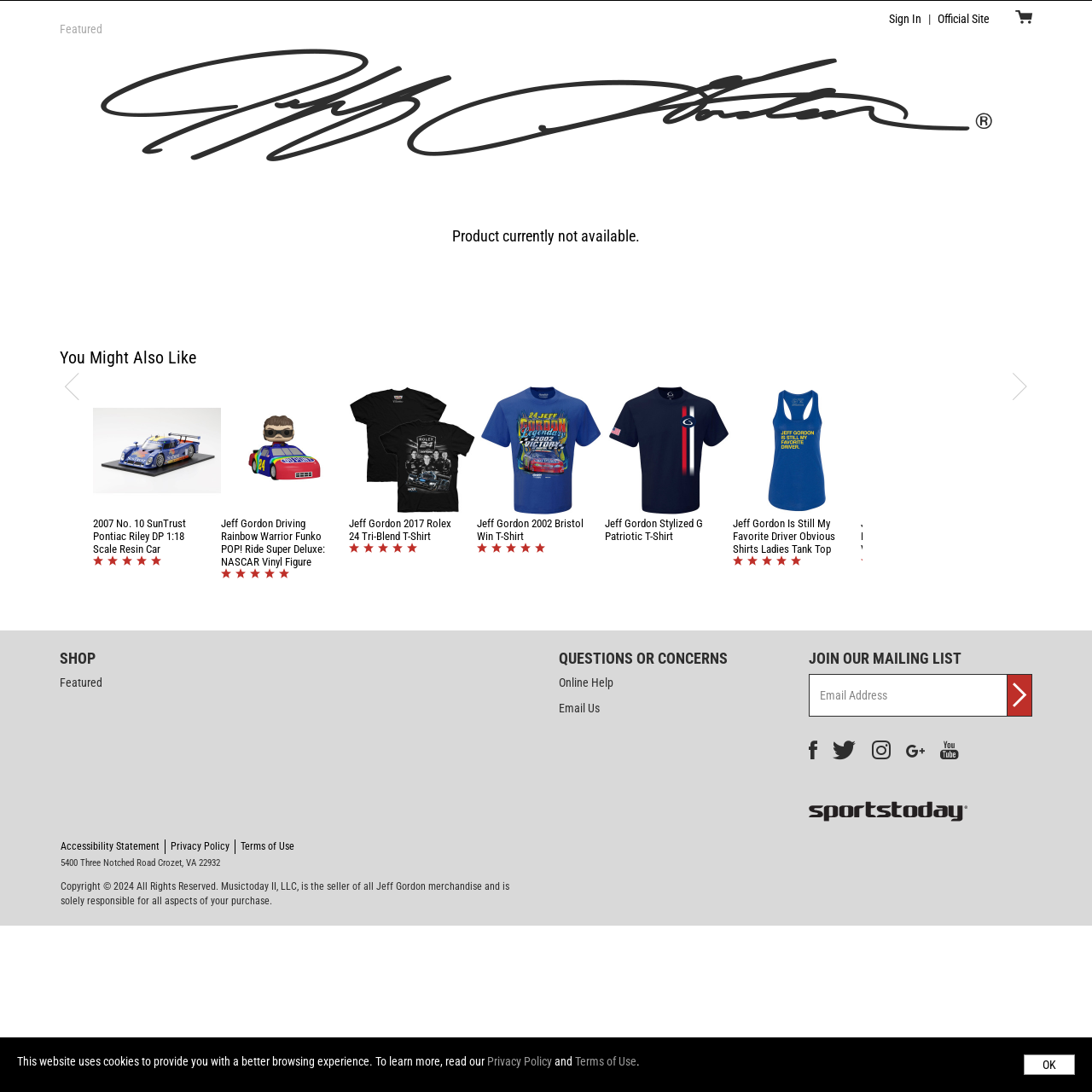Please look at the image and answer the question with a detailed explanation: What is the name of the store?

The name of the store can be found at the top of the webpage, which is 'Shop the Jeff Gordon Official Store'. This indicates that the webpage is an online store selling Jeff Gordon merchandise.